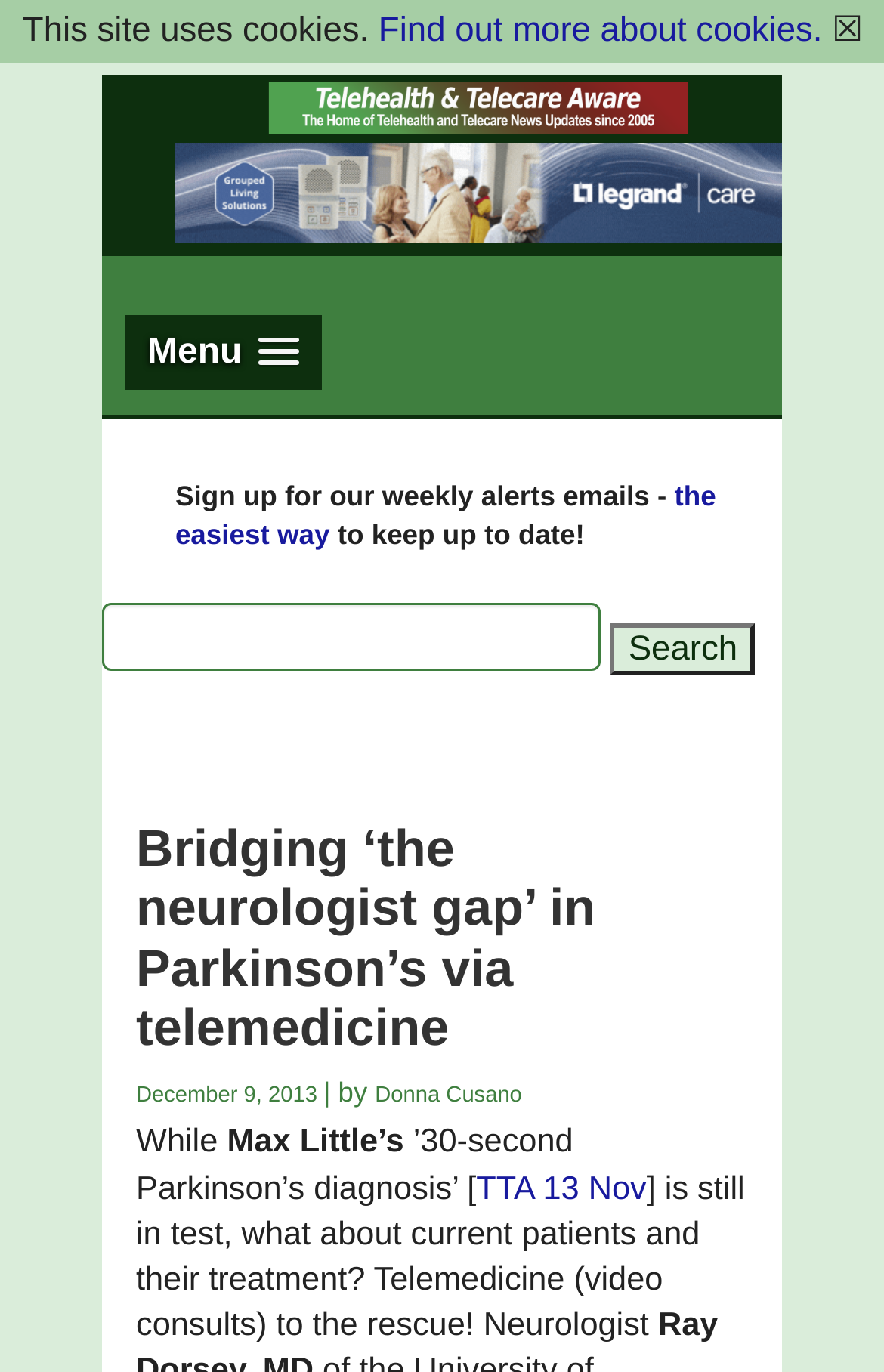Using the description: "Twitter", determine the UI element's bounding box coordinates. Ensure the coordinates are in the format of four float numbers between 0 and 1, i.e., [left, top, right, bottom].

None